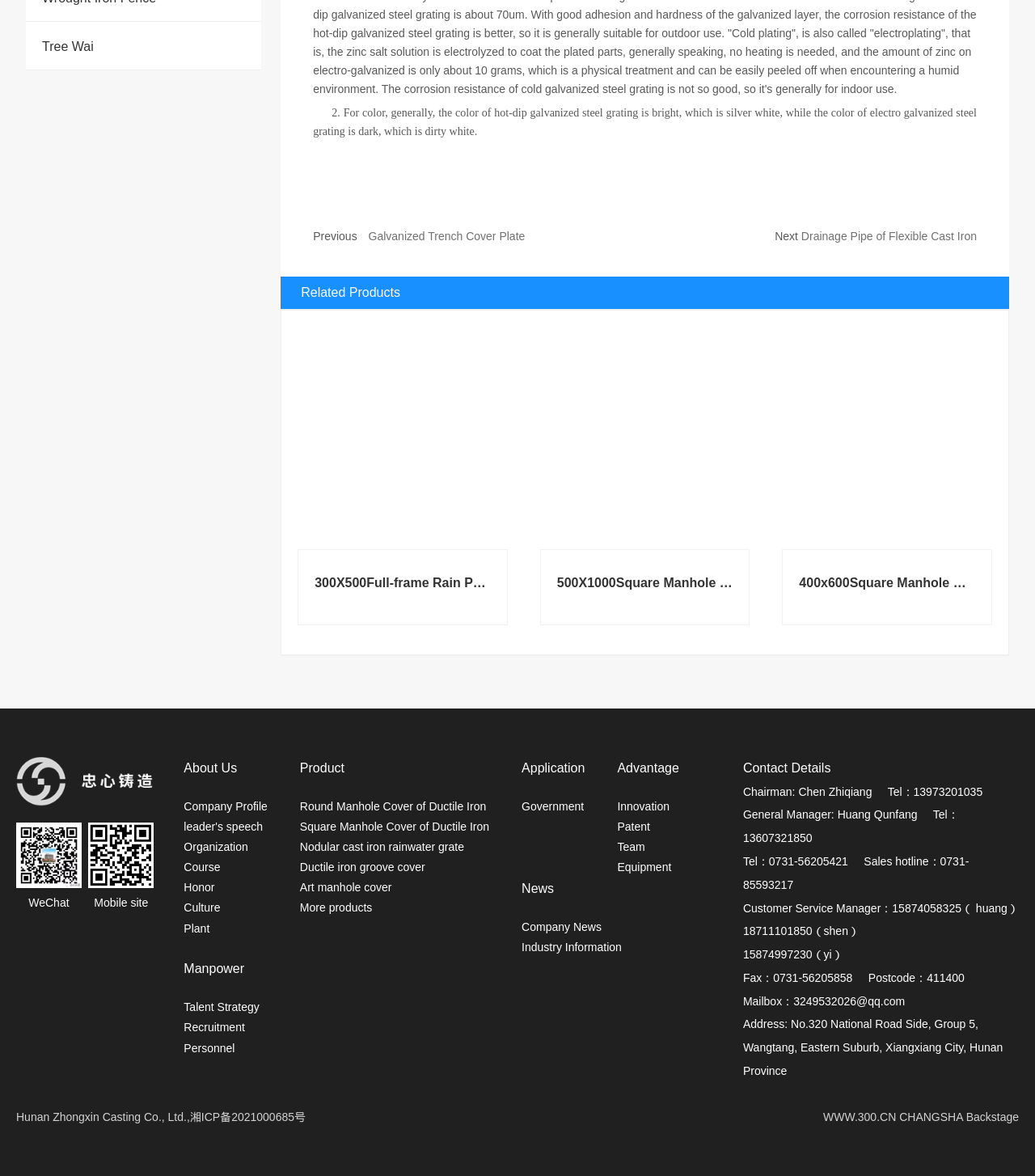What is the position of the link 'Galvanized Trench Cover Plate'?
Provide a detailed answer to the question, using the image to inform your response.

Based on the bounding box coordinates, the link 'Galvanized Trench Cover Plate' has a y1 value of 0.194, which is greater than the y1 value of 'Previous' (0.195), indicating that it is below 'Previous'.